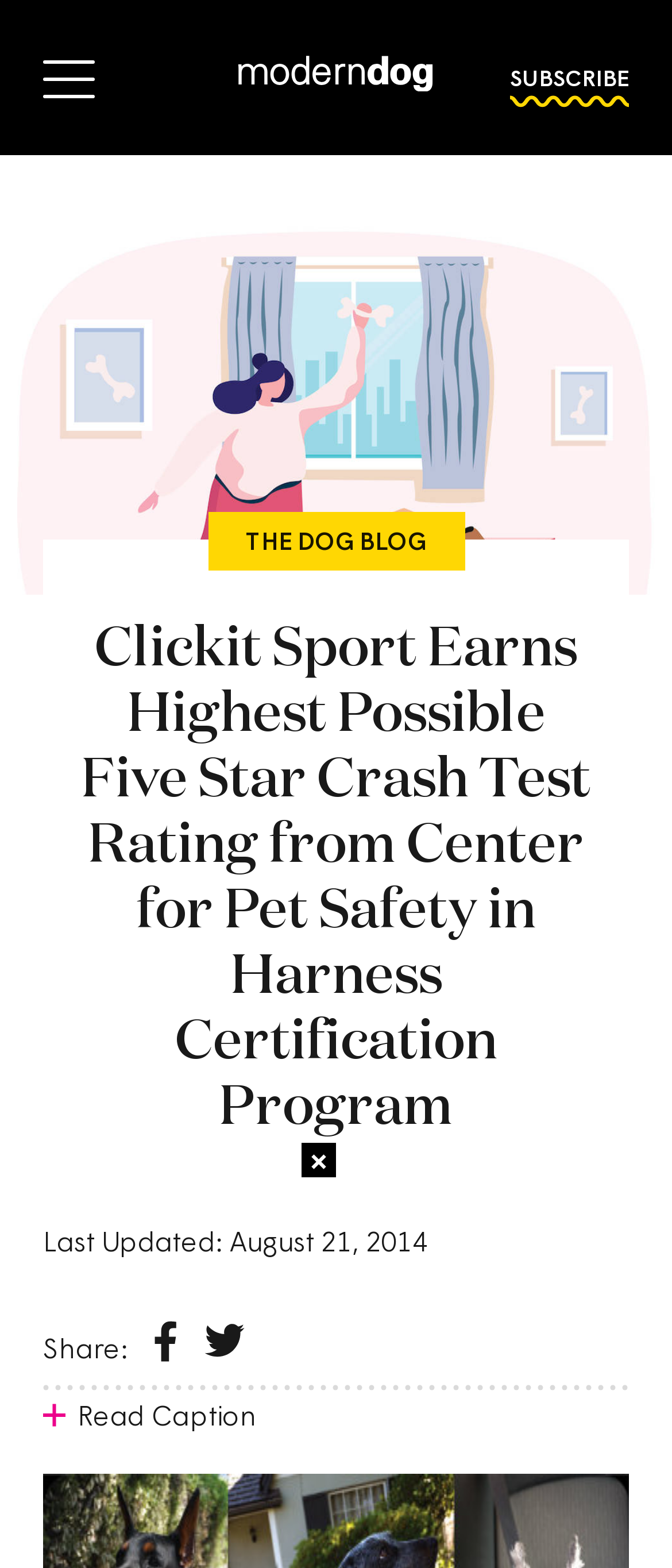What is the caption for the featured image?
Examine the image and provide an in-depth answer to the question.

The caption for the featured image can be found in the image description, which is 'Post Featured Image'. This image is located near the top of the webpage.